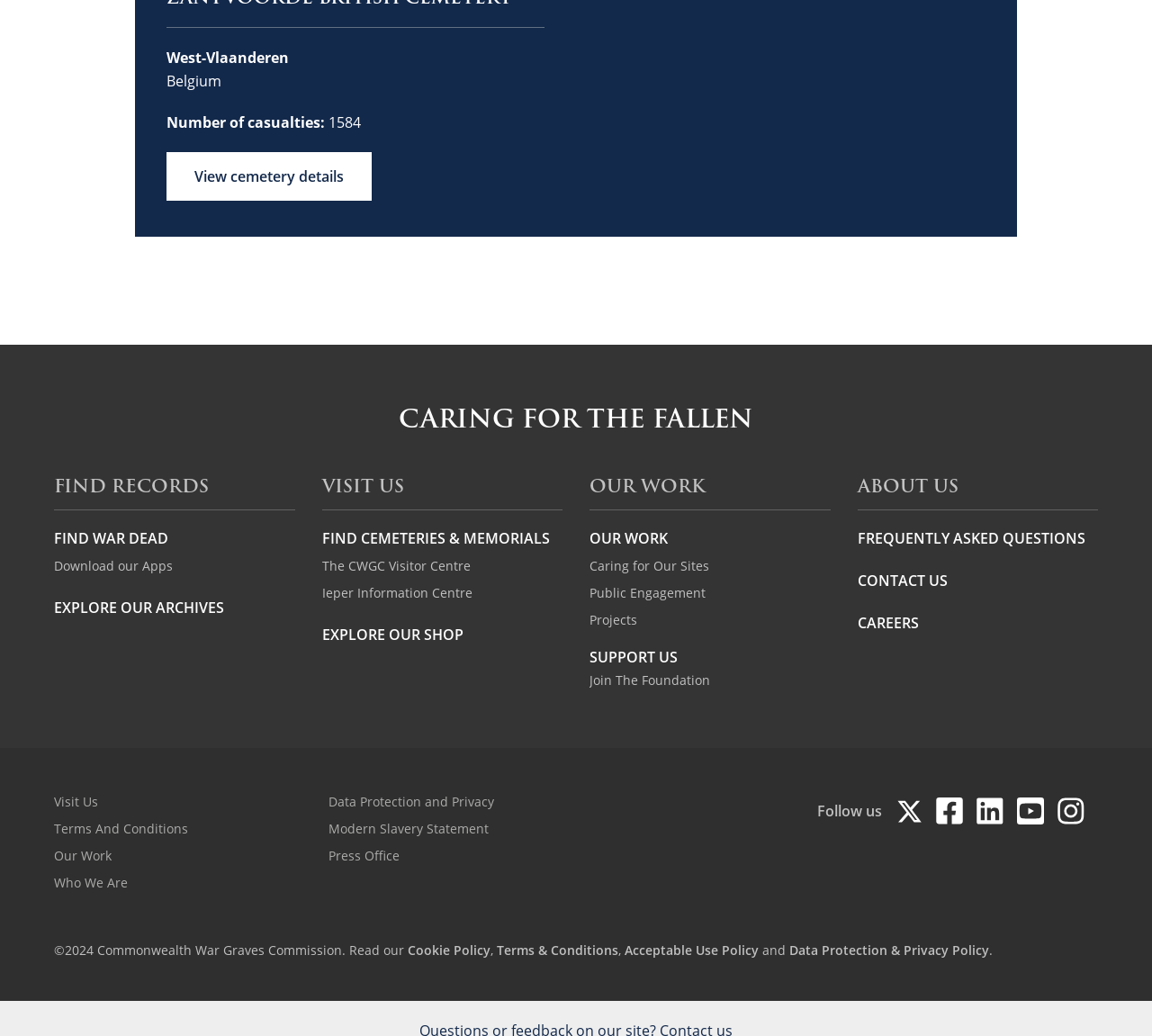How many social media links are there at the bottom of the page?
Based on the screenshot, give a detailed explanation to answer the question.

The bottom of the page contains five social media links: 'X Link', 'Facebook Link', 'LinkedIn Link', 'Youtube Link', and 'Instagram Link'.